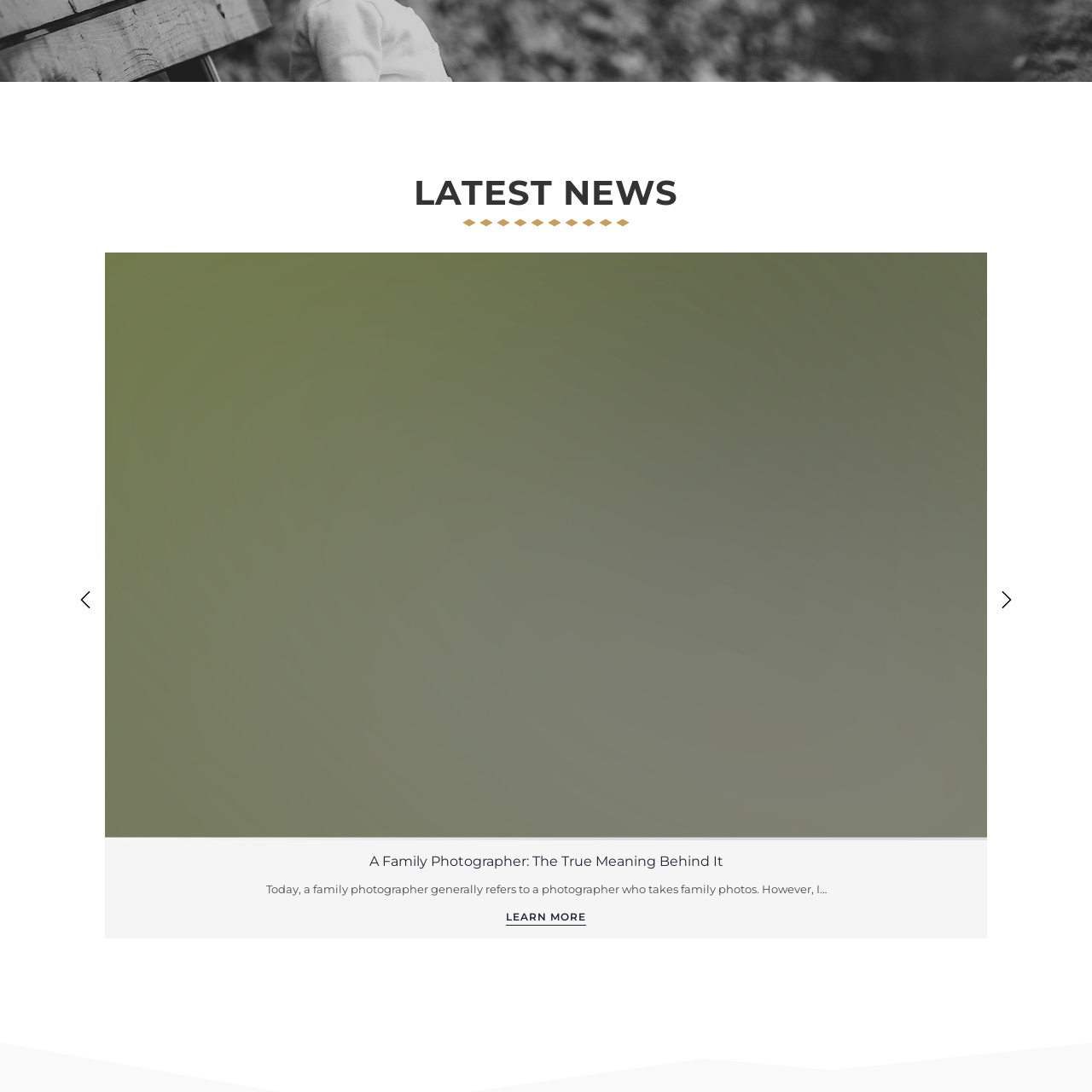Direct your attention to the image enclosed by the red boundary, What is the purpose of the image? 
Answer concisely using a single word or phrase.

To enhance the article's message